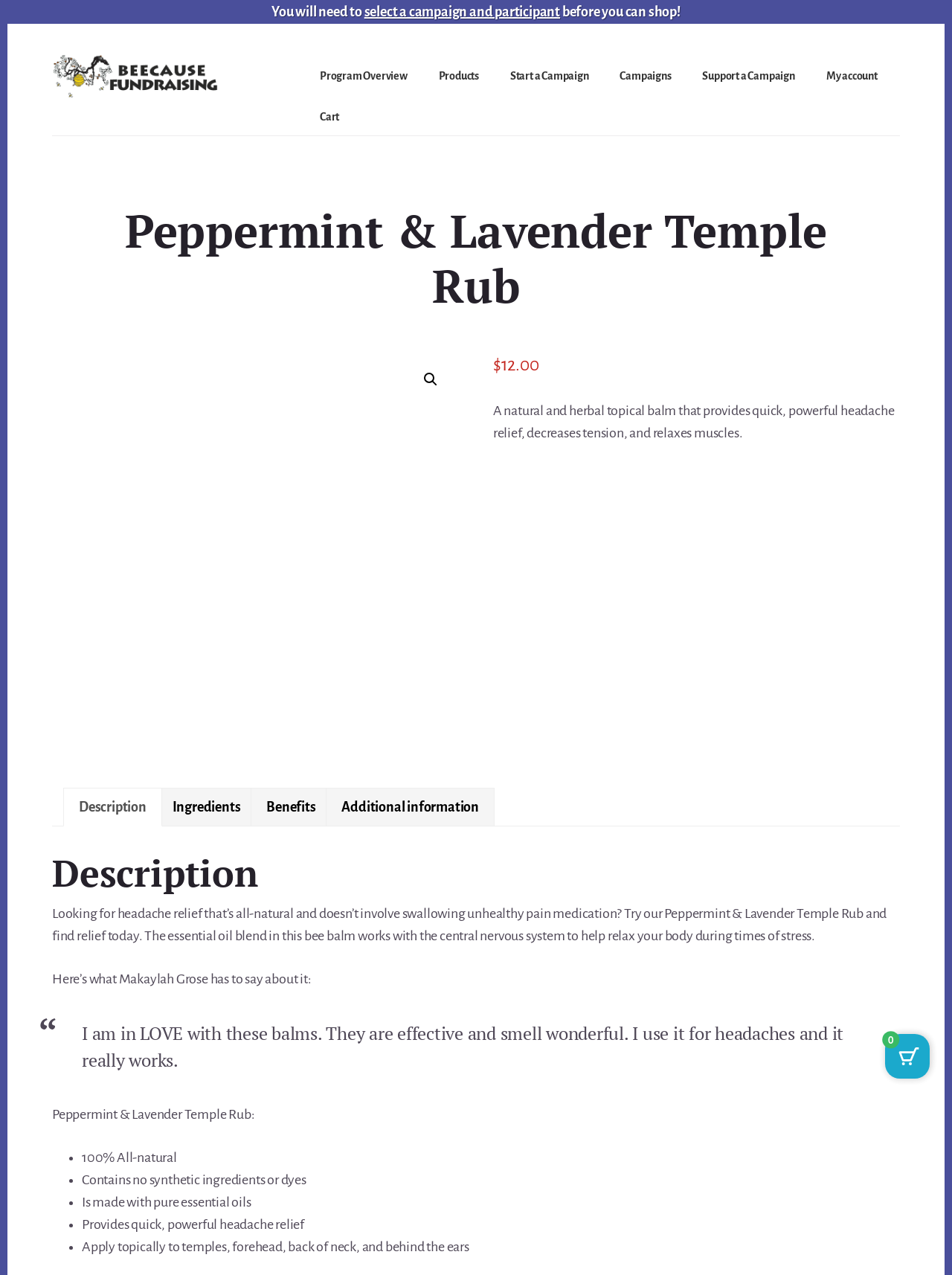What is the benefit of using this product?
Please answer the question as detailed as possible based on the image.

I found the answer by looking at the list of benefits of the product, which includes 'Provides quick, powerful headache relief' as one of the points, indicating that it is one of the benefits of using this product.